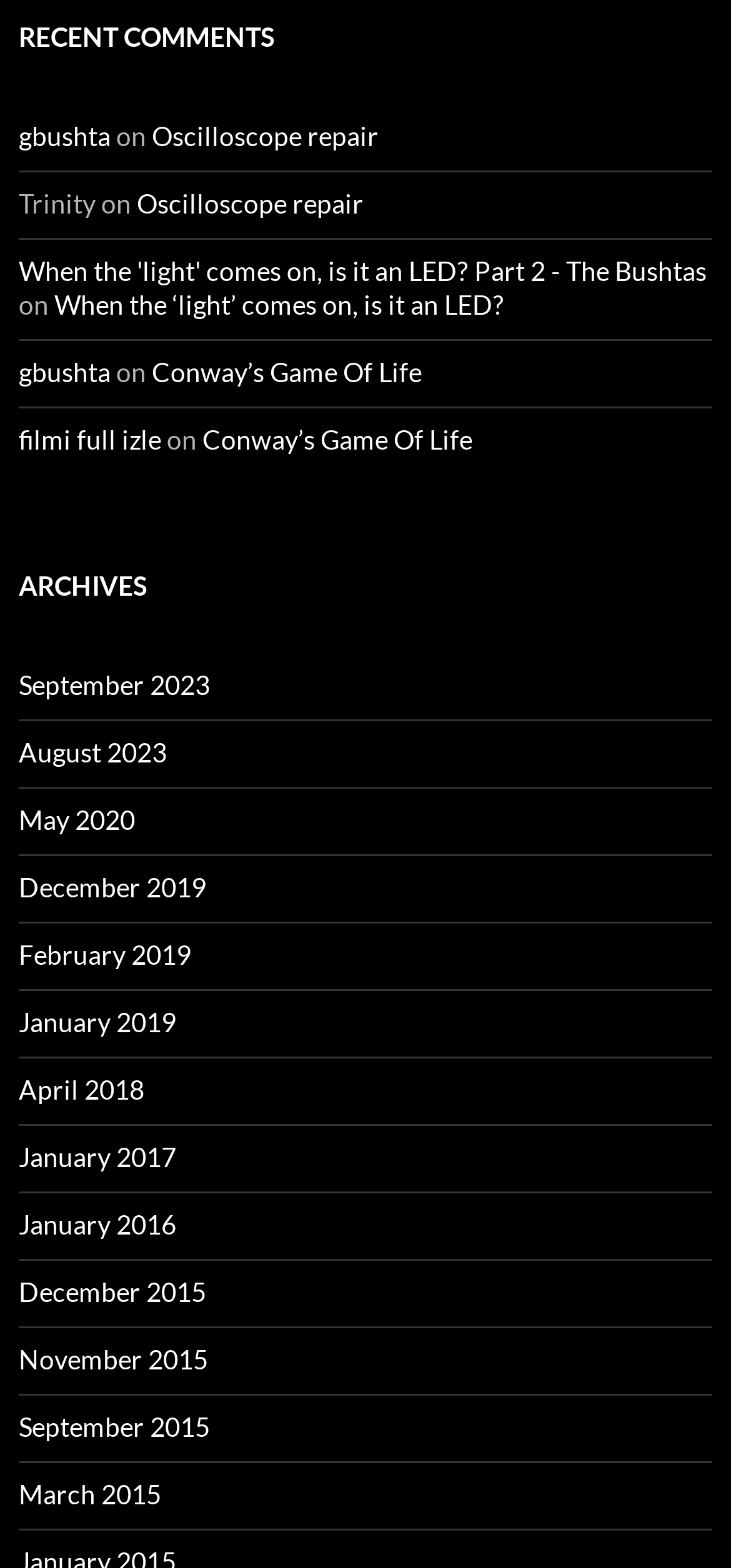Please identify the coordinates of the bounding box for the clickable region that will accomplish this instruction: "Click the share button".

None